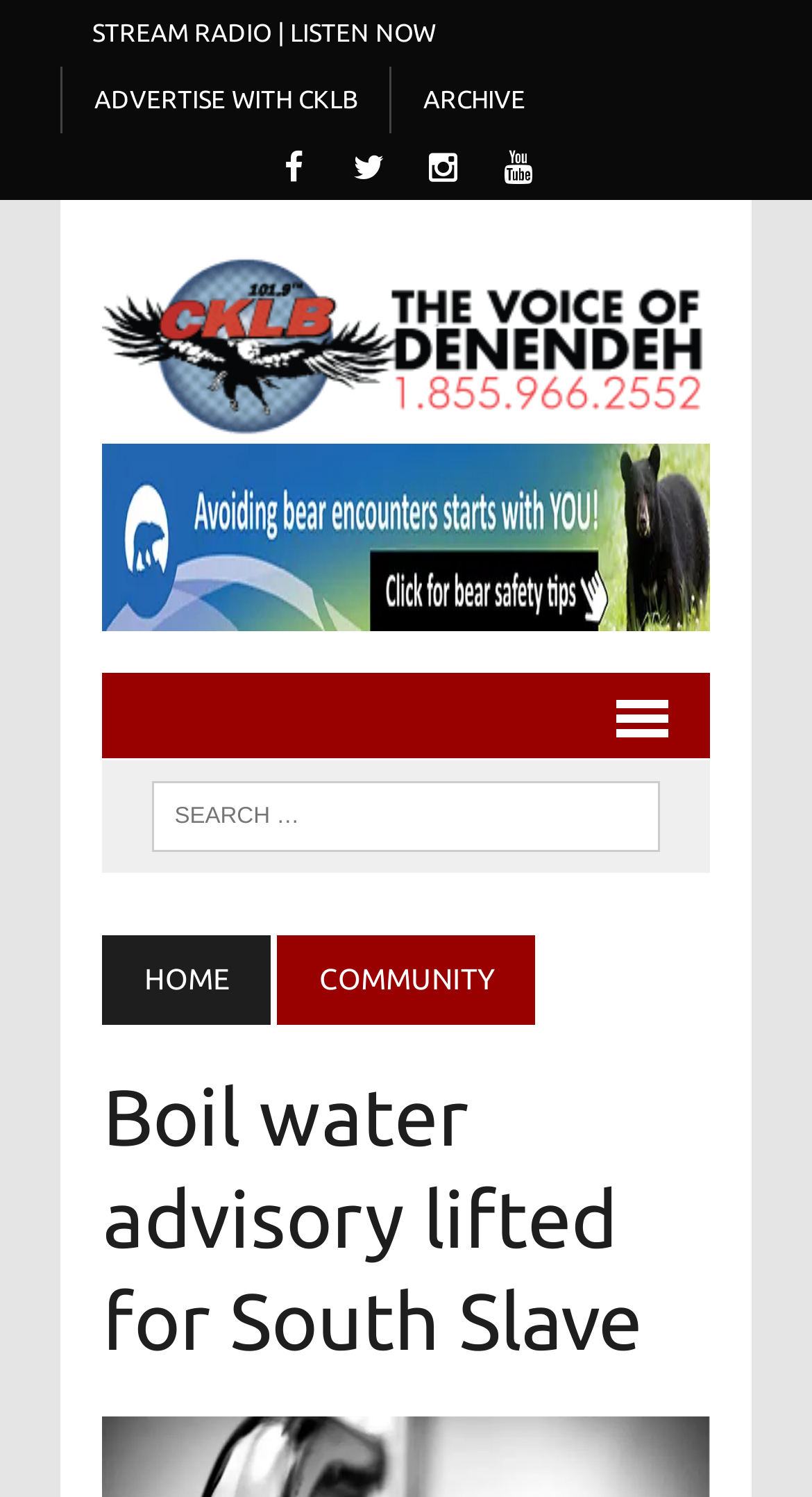Can you pinpoint the bounding box coordinates for the clickable element required for this instruction: "read the news about boil water advisory"? The coordinates should be four float numbers between 0 and 1, i.e., [left, top, right, bottom].

[0.126, 0.712, 0.874, 0.918]